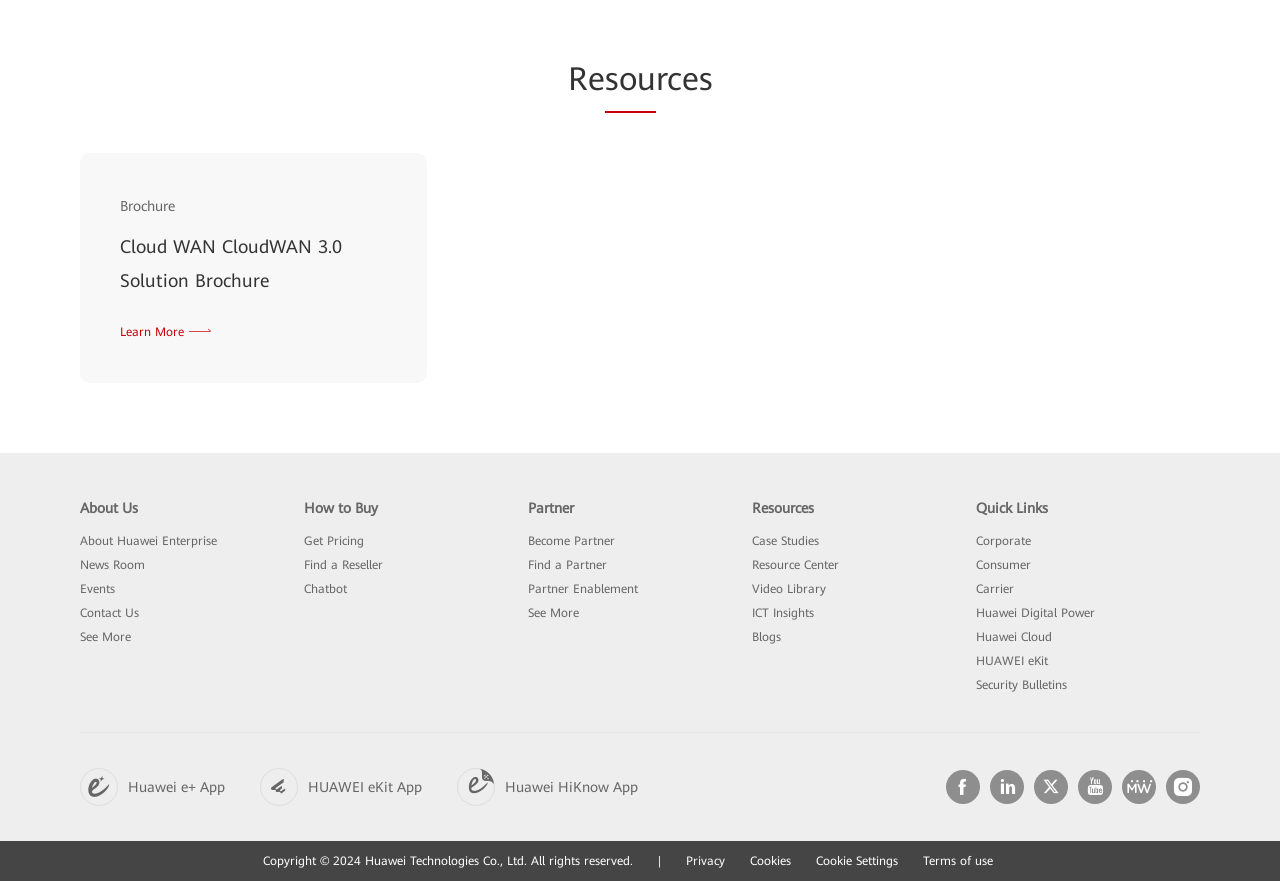Please determine the bounding box coordinates of the element's region to click in order to carry out the following instruction: "Read the article '10 Amazing Things To Do In Lakshadweep'". The coordinates should be four float numbers between 0 and 1, i.e., [left, top, right, bottom].

None